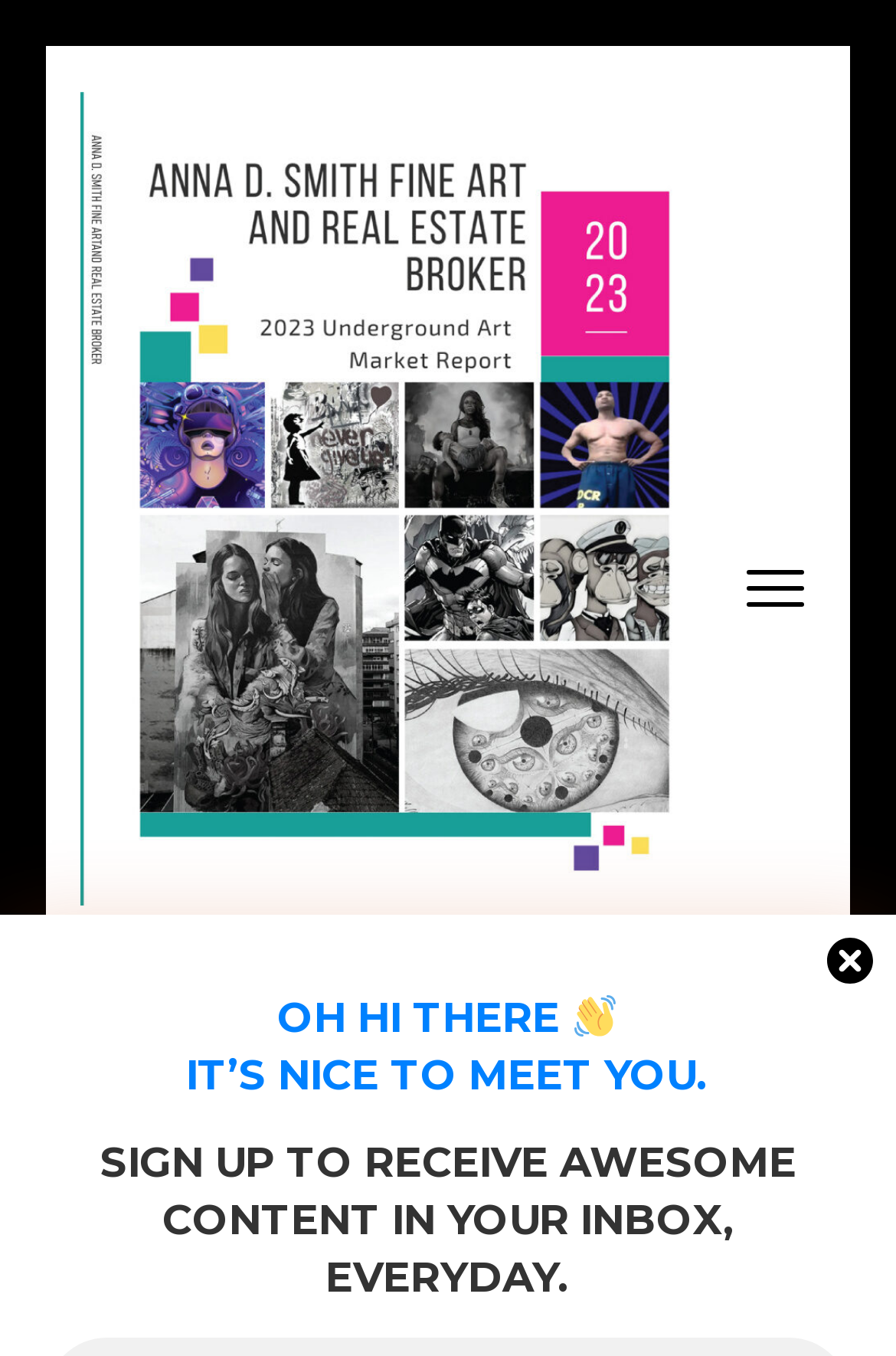Identify the bounding box of the HTML element described here: "parent_node: UNDERGROUND ART REPORT". Provide the coordinates as four float numbers between 0 and 1: [left, top, right, bottom].

[0.833, 0.419, 0.897, 0.45]